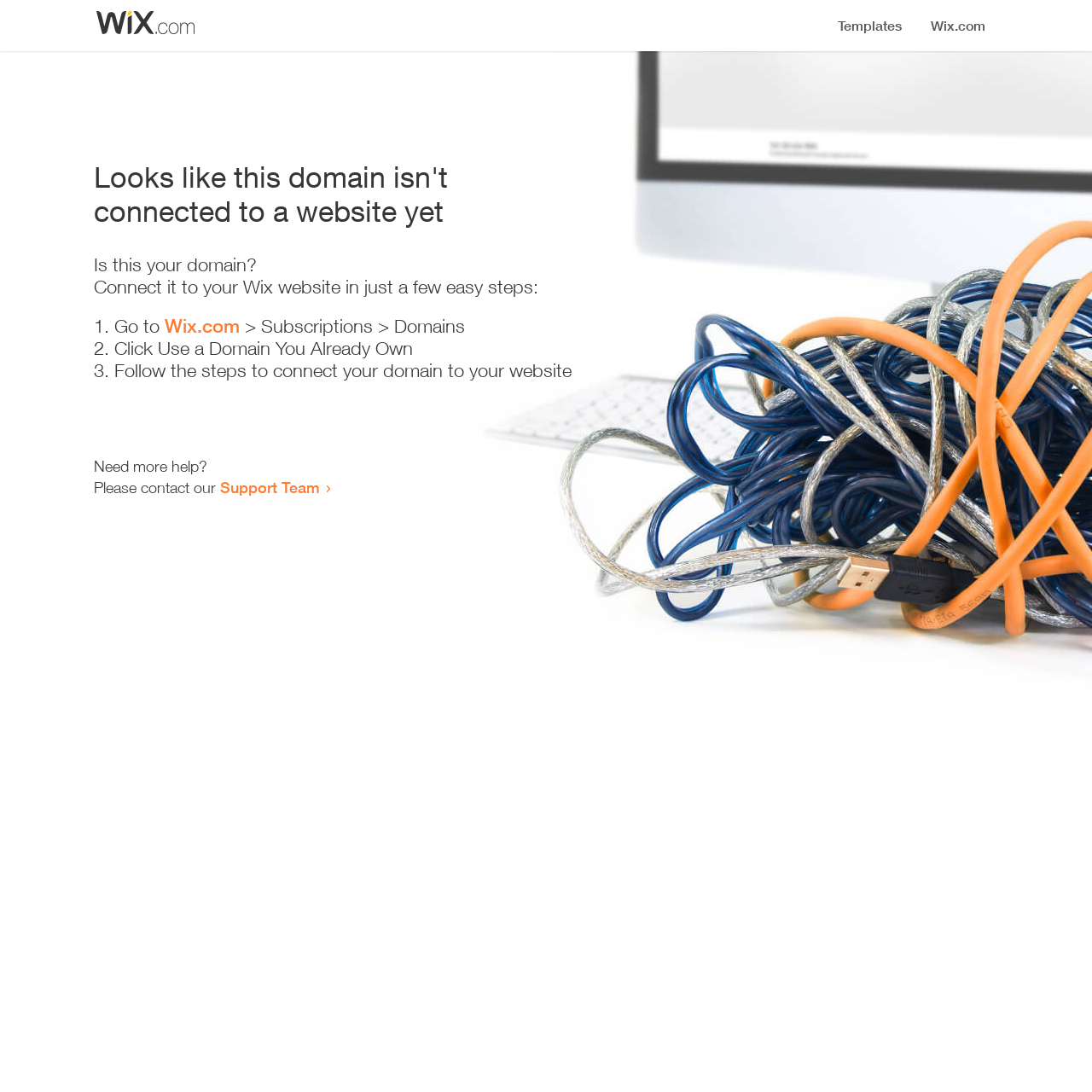Examine the image and give a thorough answer to the following question:
Where can I go to start connecting my domain?

According to the instructions on the webpage, I need to go to Wix.com, specifically to the Subscriptions > Domains section, to start connecting my domain.